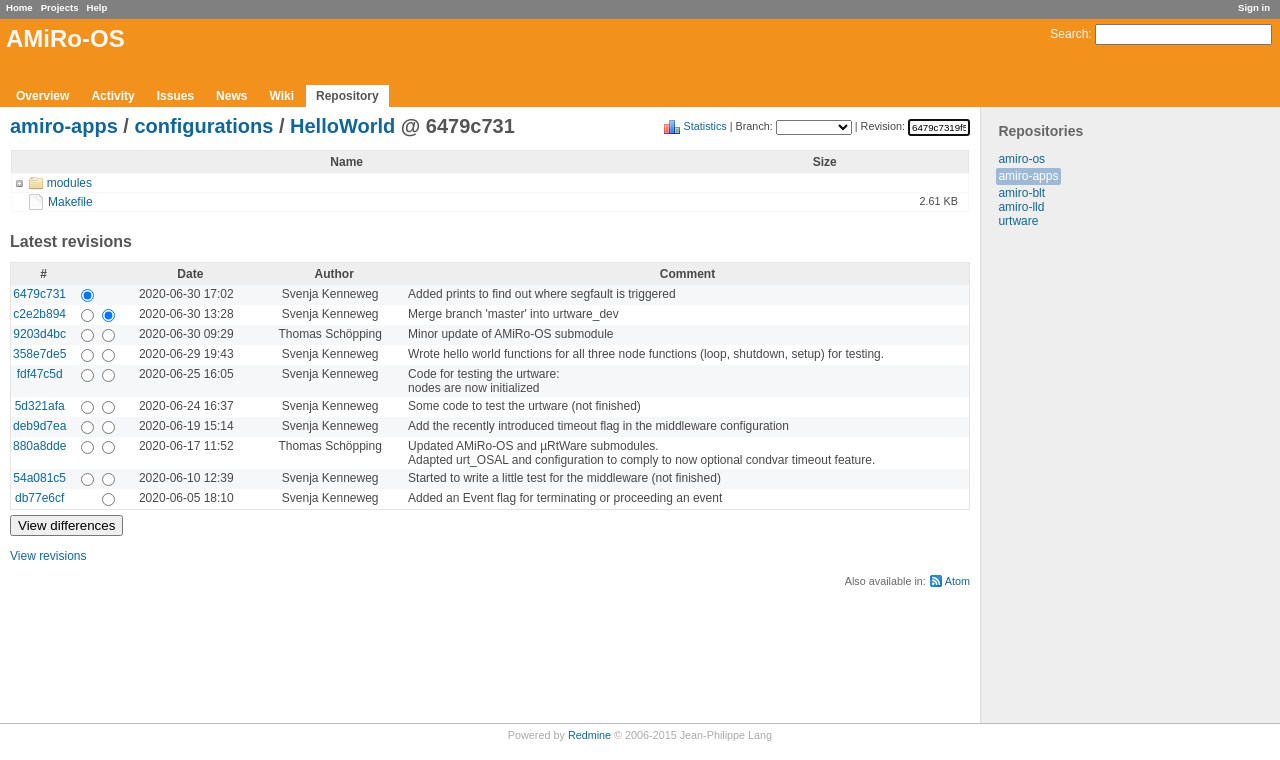What is the name of the author who made the latest revision?
Refer to the image and provide a one-word or short phrase answer.

Svenja Kenneweg